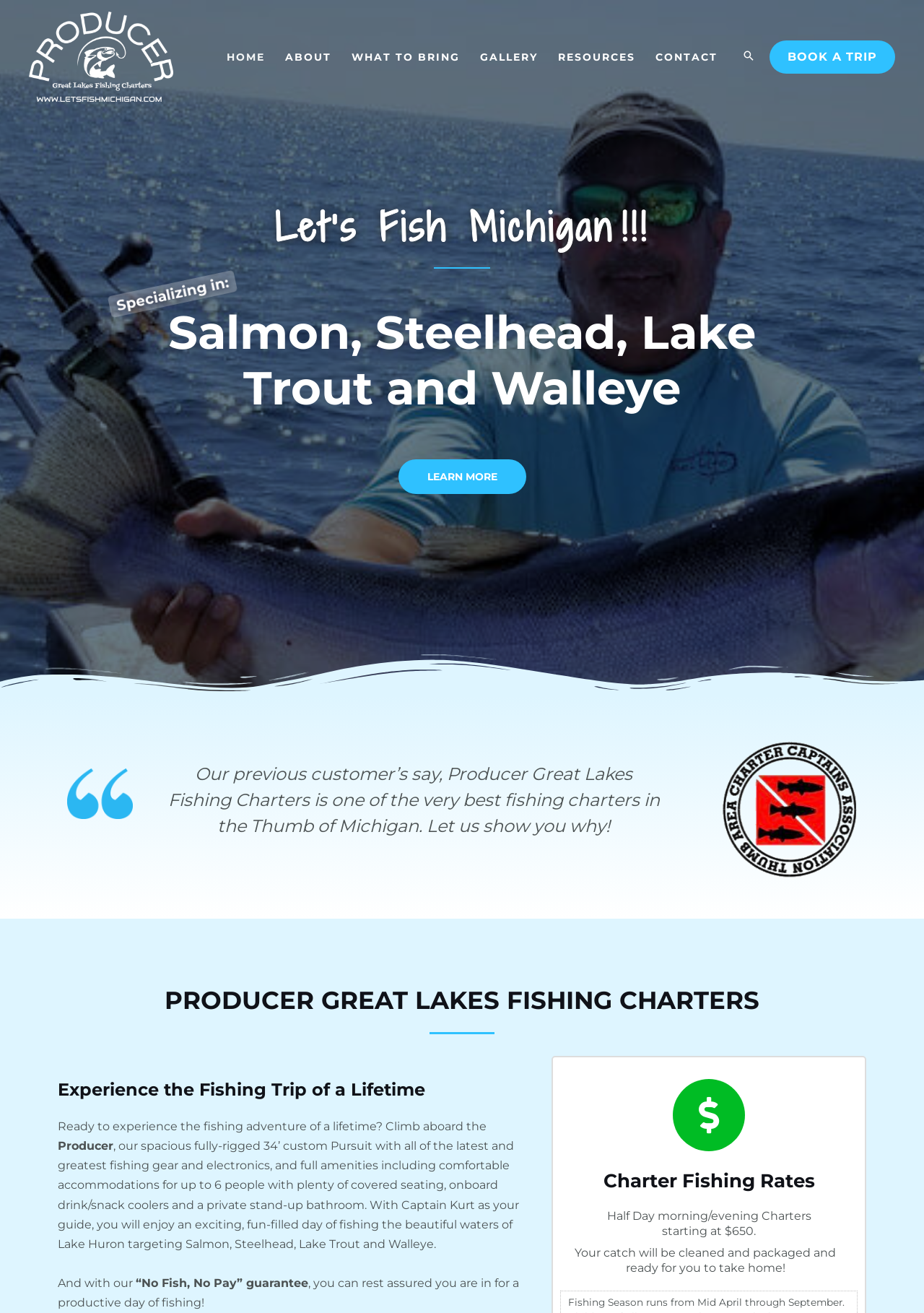Refer to the image and answer the question with as much detail as possible: What is the name of the fishing boat?

I found this information by reading the text 'Climb aboard the Producer, our spacious fully-rigged 34’ custom Pursuit...' which describes the fishing boat.